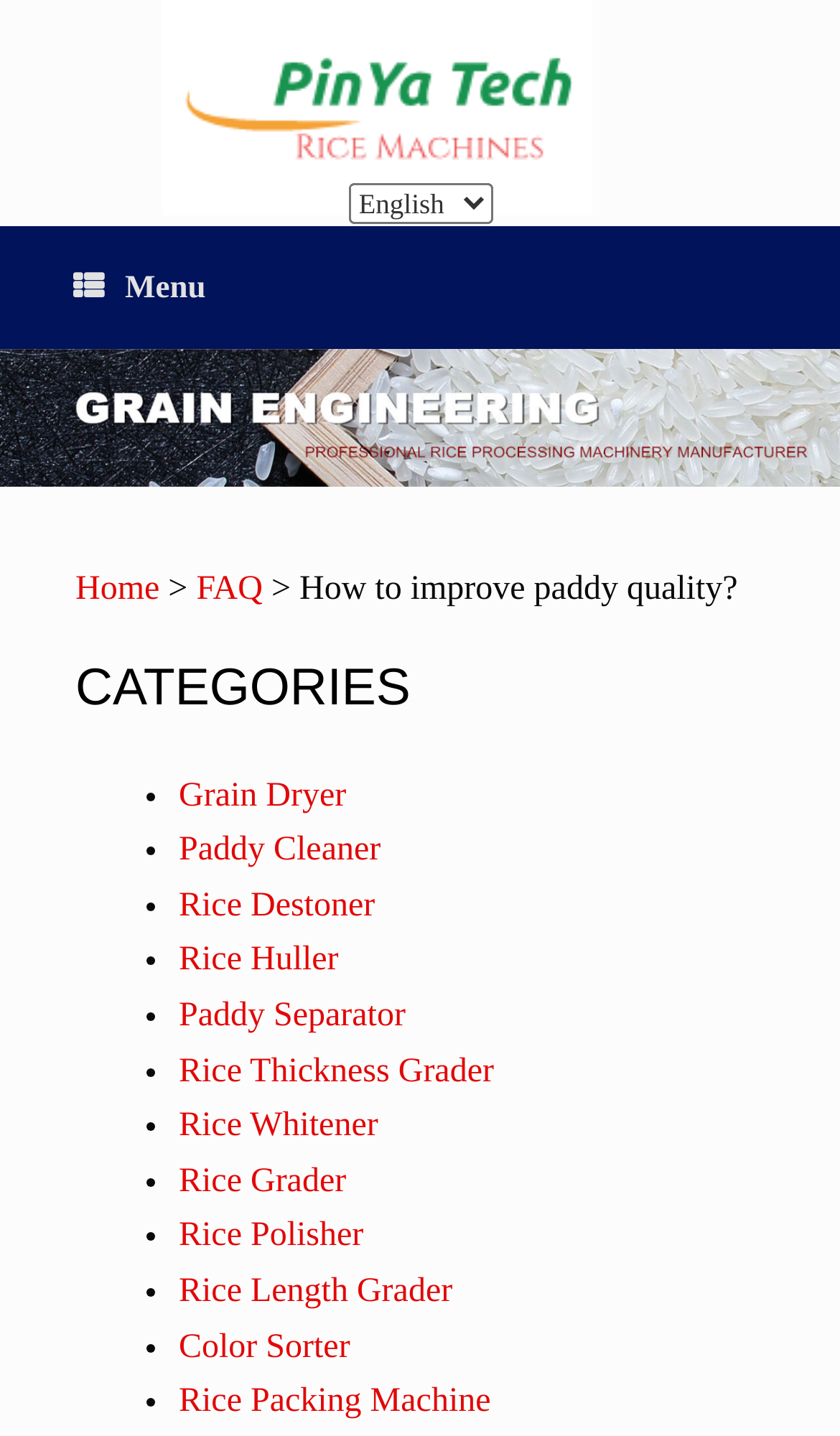Refer to the screenshot and answer the following question in detail:
What is the last product listed?

I looked at the last link in the list of products, which is 'Rice Packing Machine', indicating it is the last product listed.